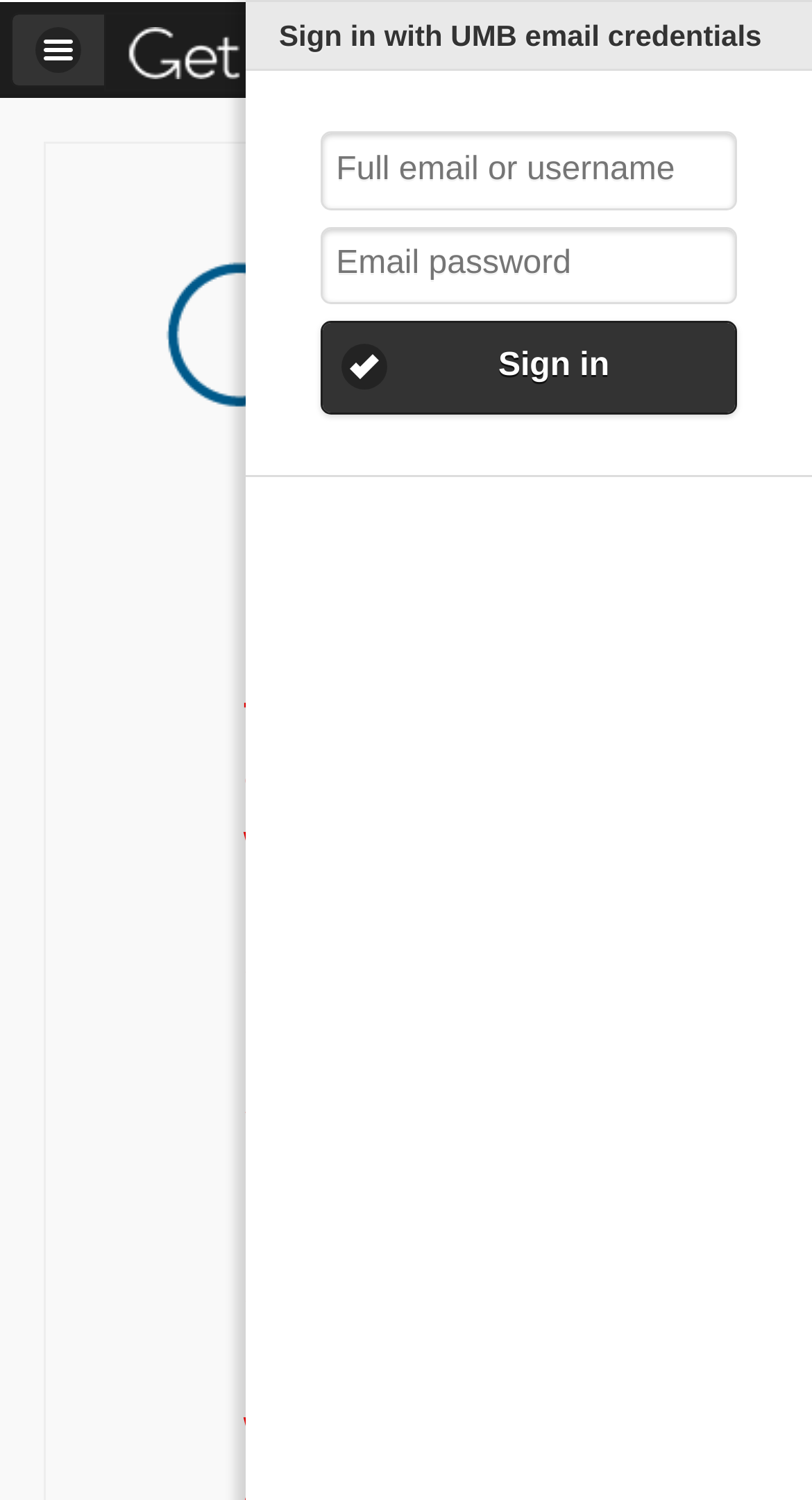Kindly determine the bounding box coordinates for the area that needs to be clicked to execute this instruction: "Enter full email or username".

[0.397, 0.089, 0.905, 0.138]